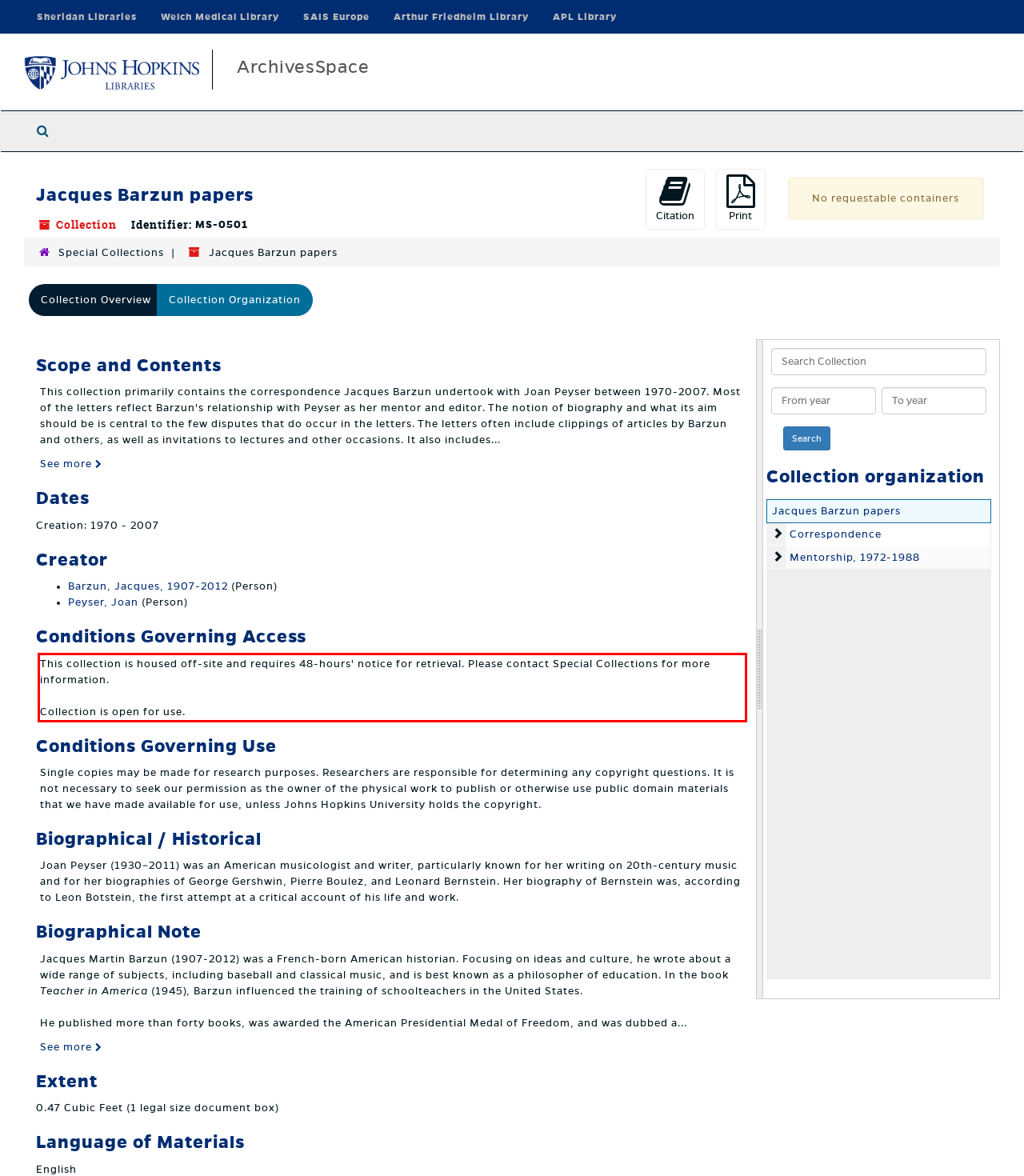Please analyze the provided webpage screenshot and perform OCR to extract the text content from the red rectangle bounding box.

This collection is housed off-site and requires 48-hours' notice for retrieval. Please contact Special Collections for more information. Collection is open for use.